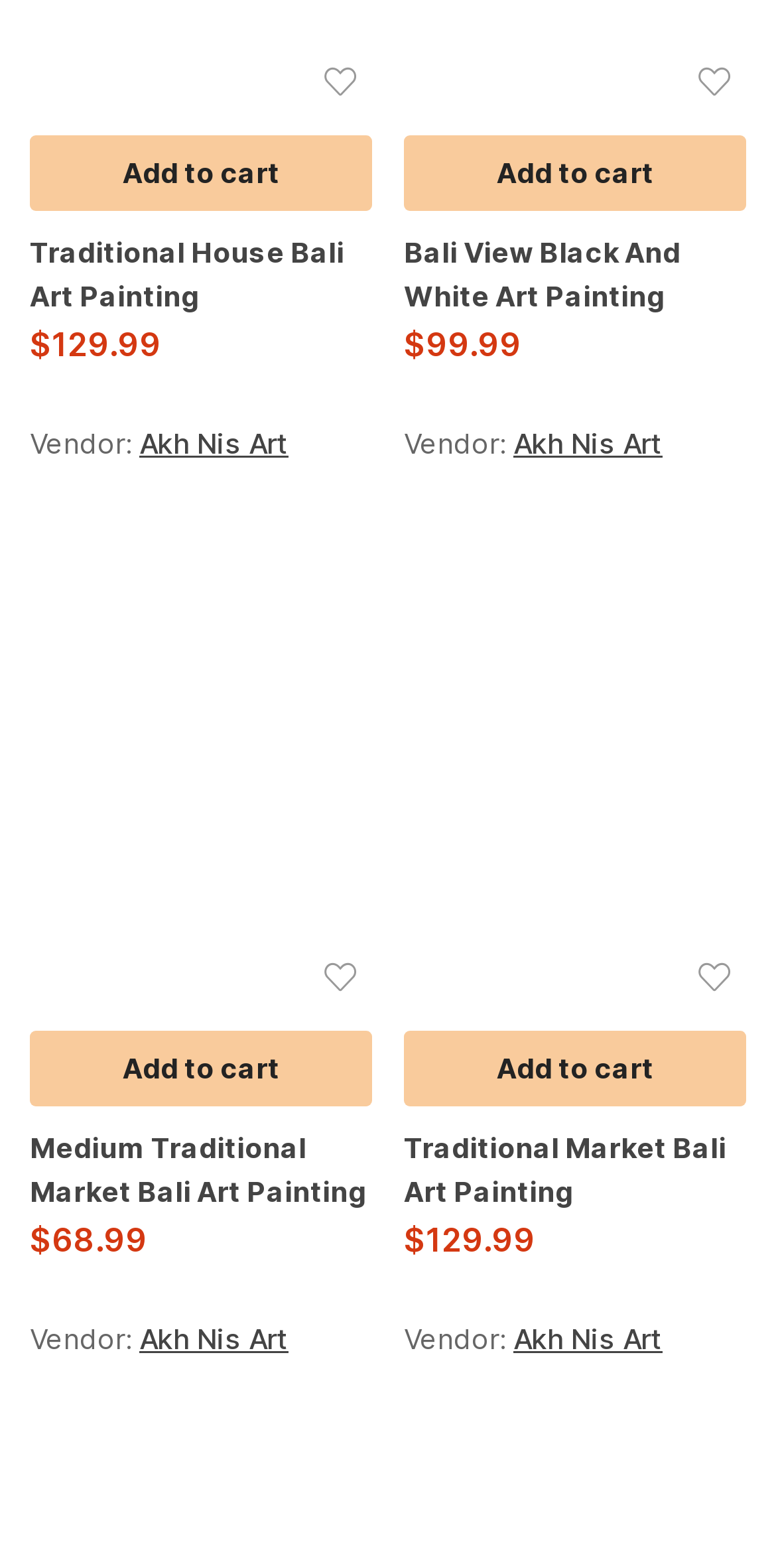Identify the bounding box coordinates of the HTML element based on this description: "Traditional Market Bali Art Painting".

[0.521, 0.719, 0.962, 0.775]